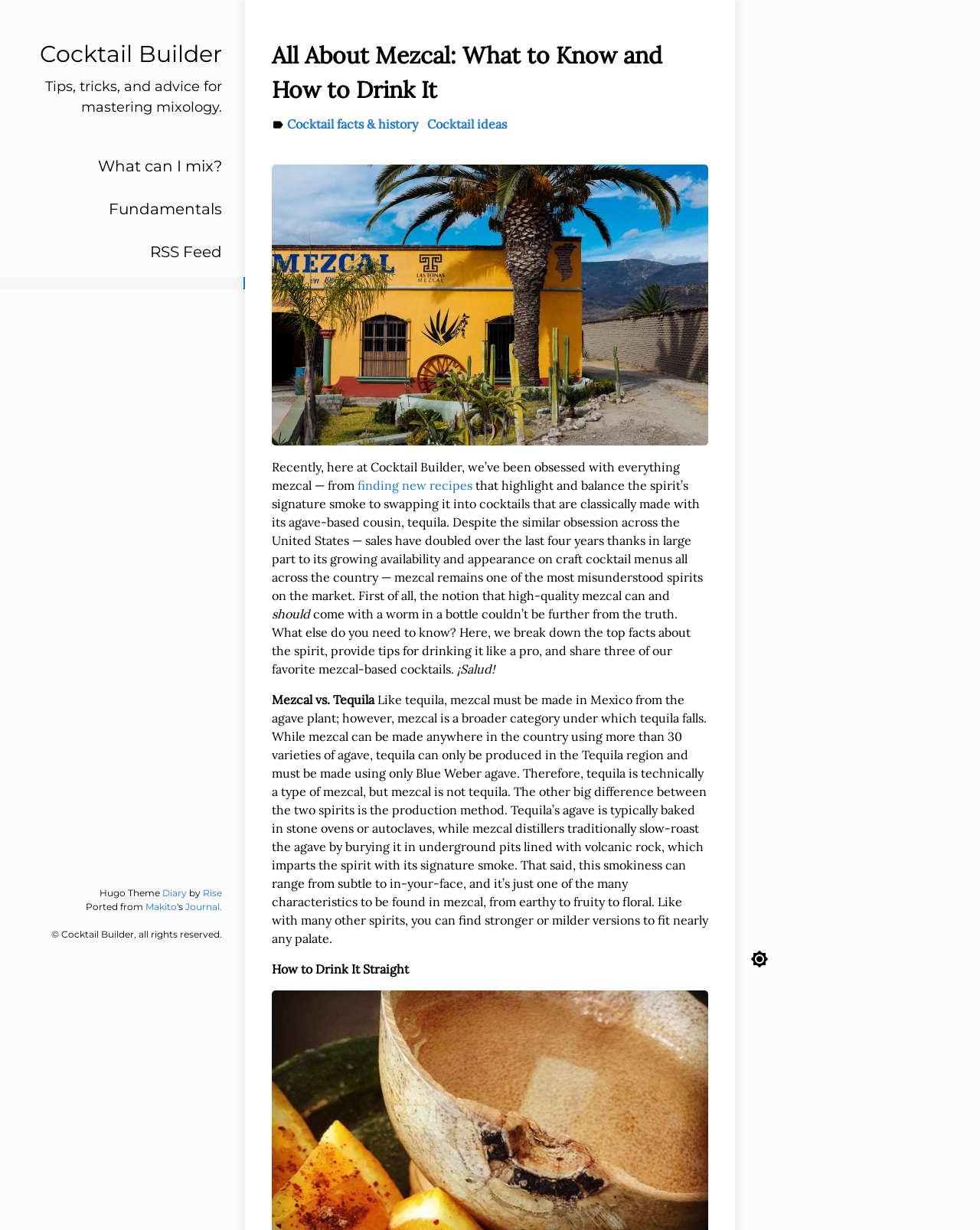Please indicate the bounding box coordinates of the element's region to be clicked to achieve the instruction: "Read 'Cocktail facts & history'". Provide the coordinates as four float numbers between 0 and 1, i.e., [left, top, right, bottom].

[0.293, 0.095, 0.427, 0.107]